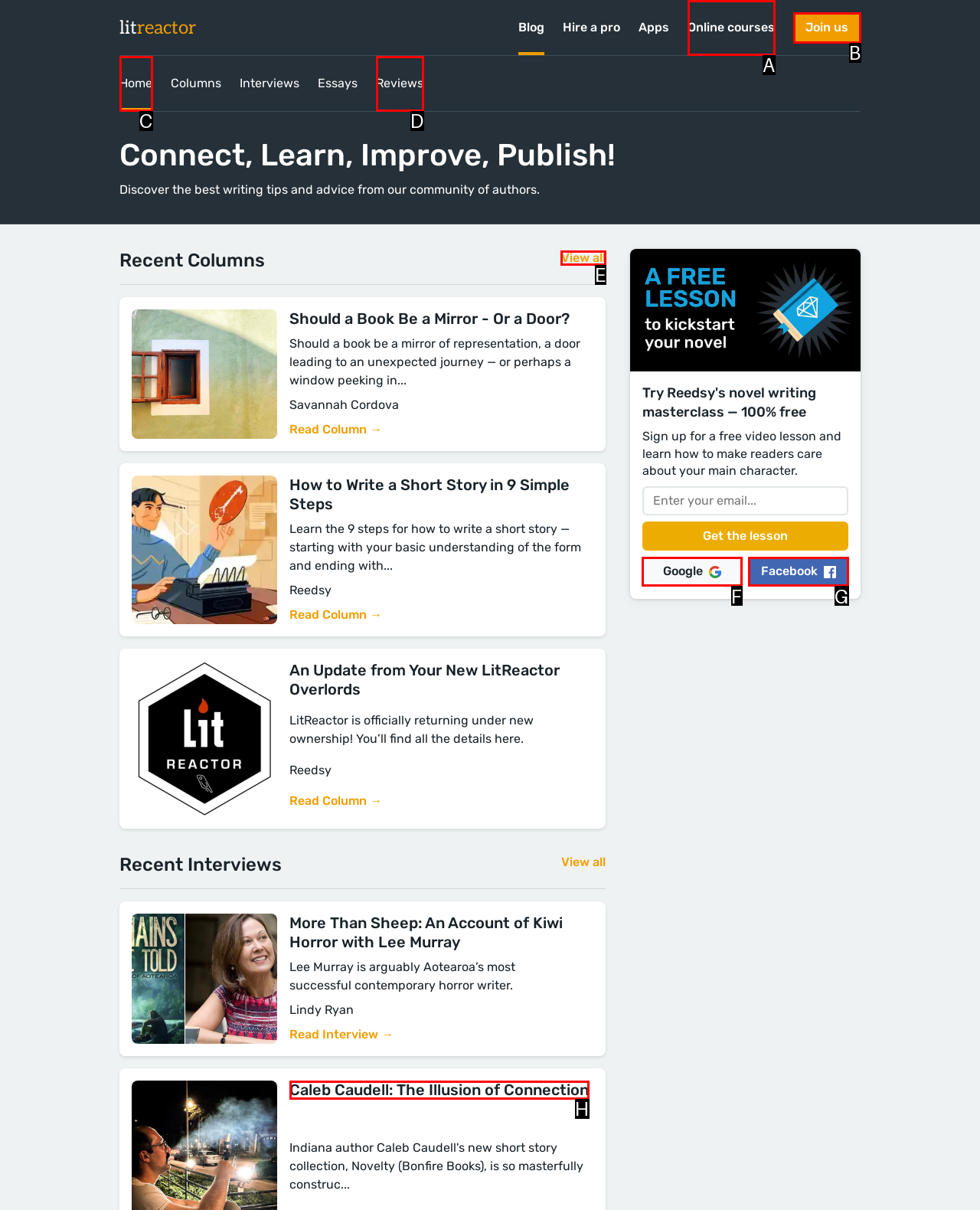Determine the HTML element to be clicked to complete the task: View all recent columns. Answer by giving the letter of the selected option.

E